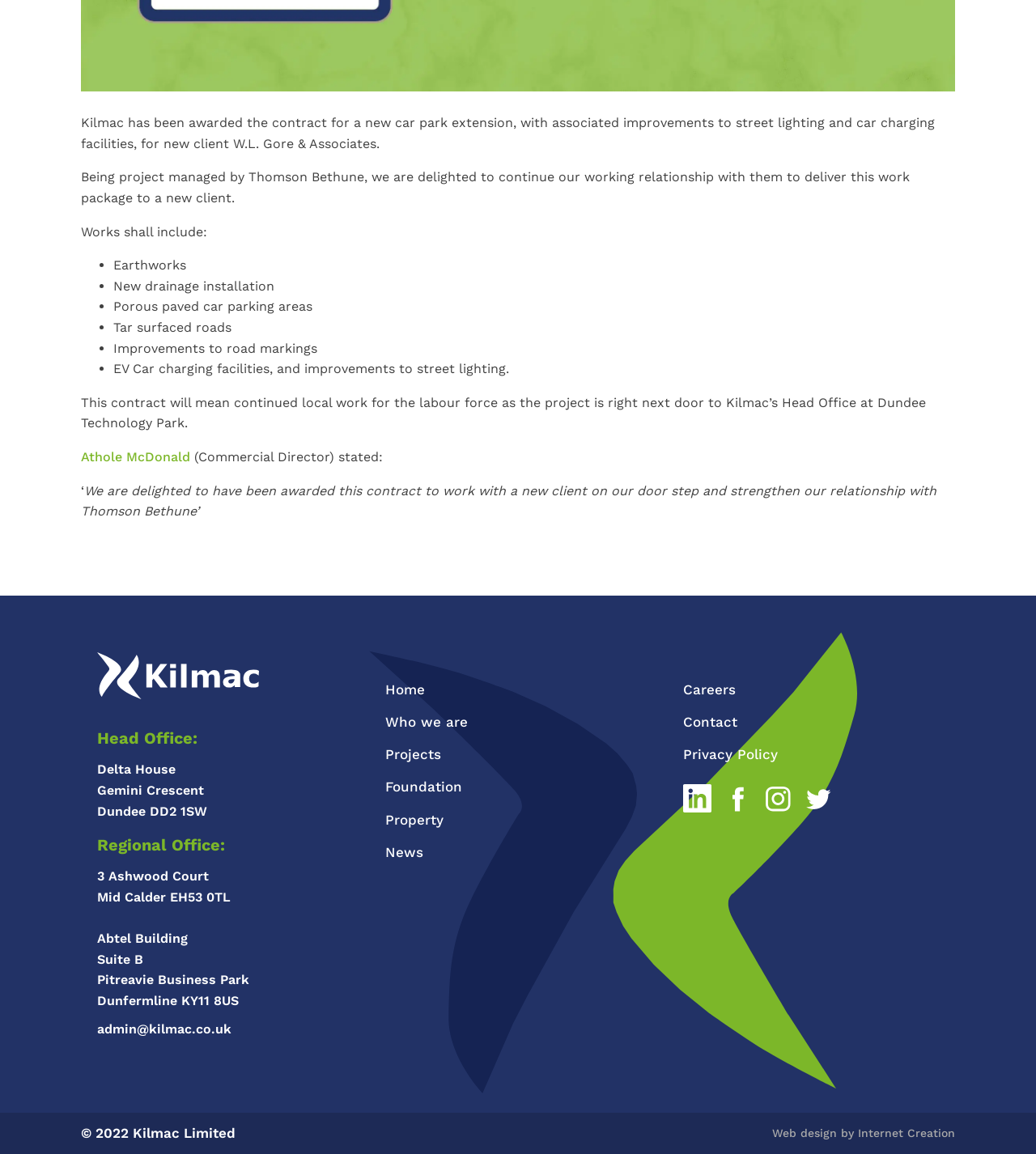Can you find the bounding box coordinates of the area I should click to execute the following instruction: "Contact Back Bay Fit"?

None